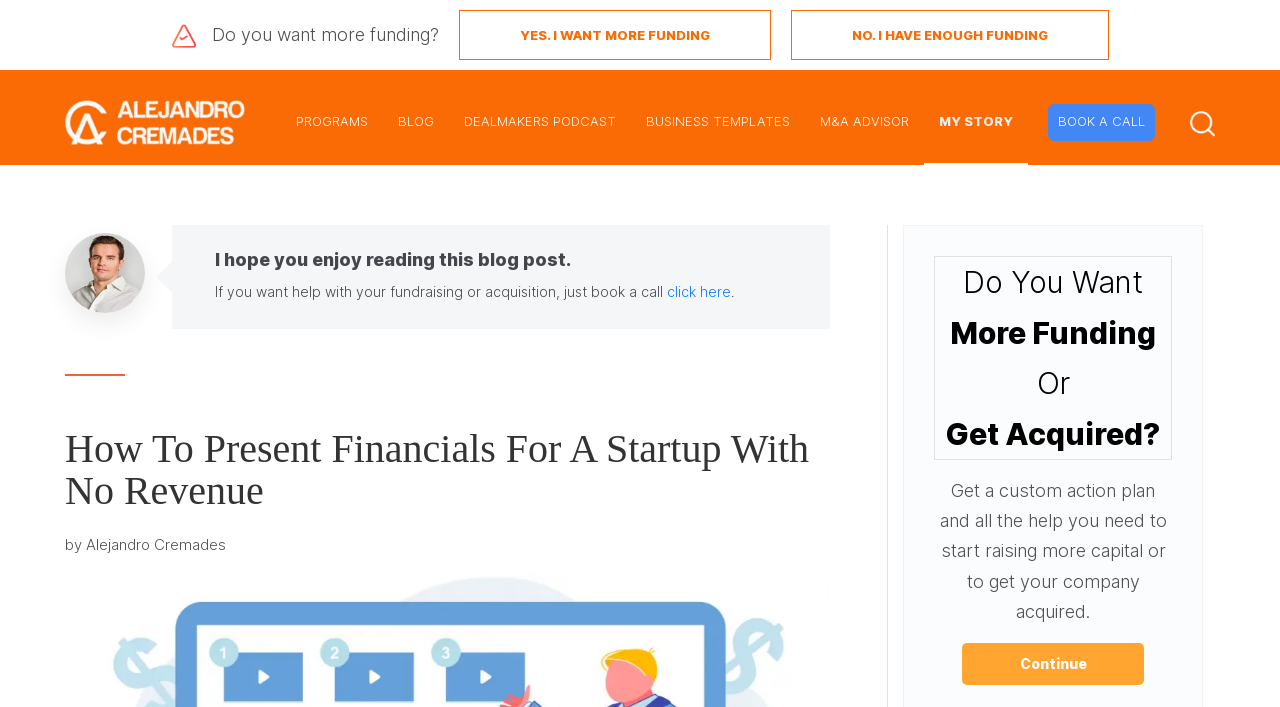Answer in one word or a short phrase: 
Who is the author of the blog post?

Alejandro Cremades